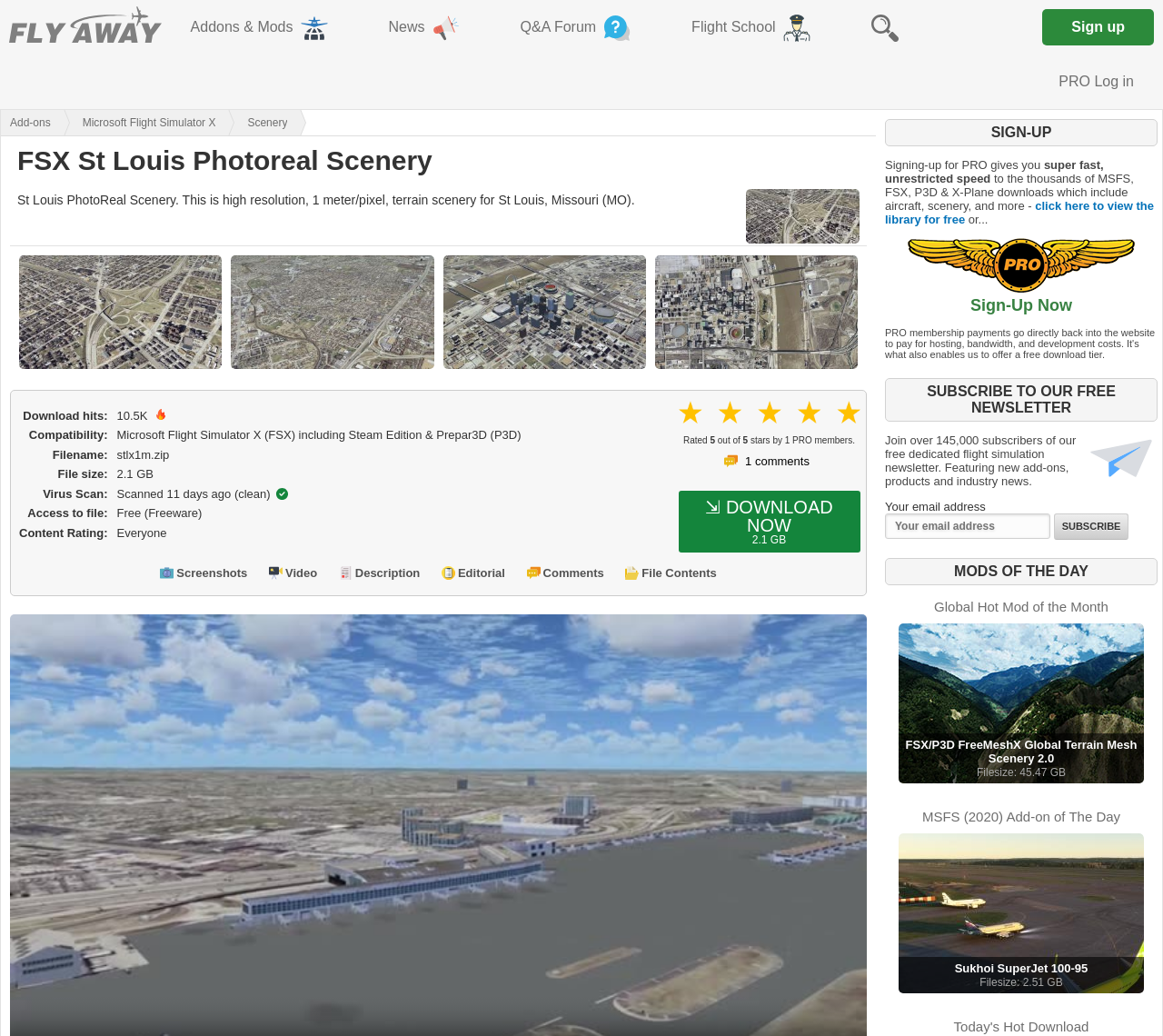Pinpoint the bounding box coordinates of the area that should be clicked to complete the following instruction: "Click on the 'DOWNLOAD NOW 2.1 GB' button". The coordinates must be given as four float numbers between 0 and 1, i.e., [left, top, right, bottom].

[0.583, 0.474, 0.739, 0.533]